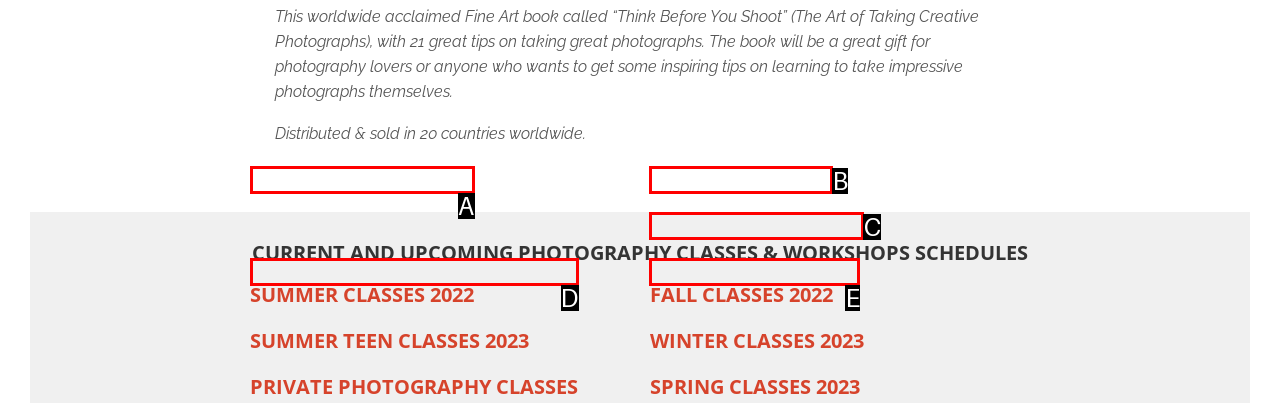Pick the option that best fits the description: Summer Classes 2022. Reply with the letter of the matching option directly.

A